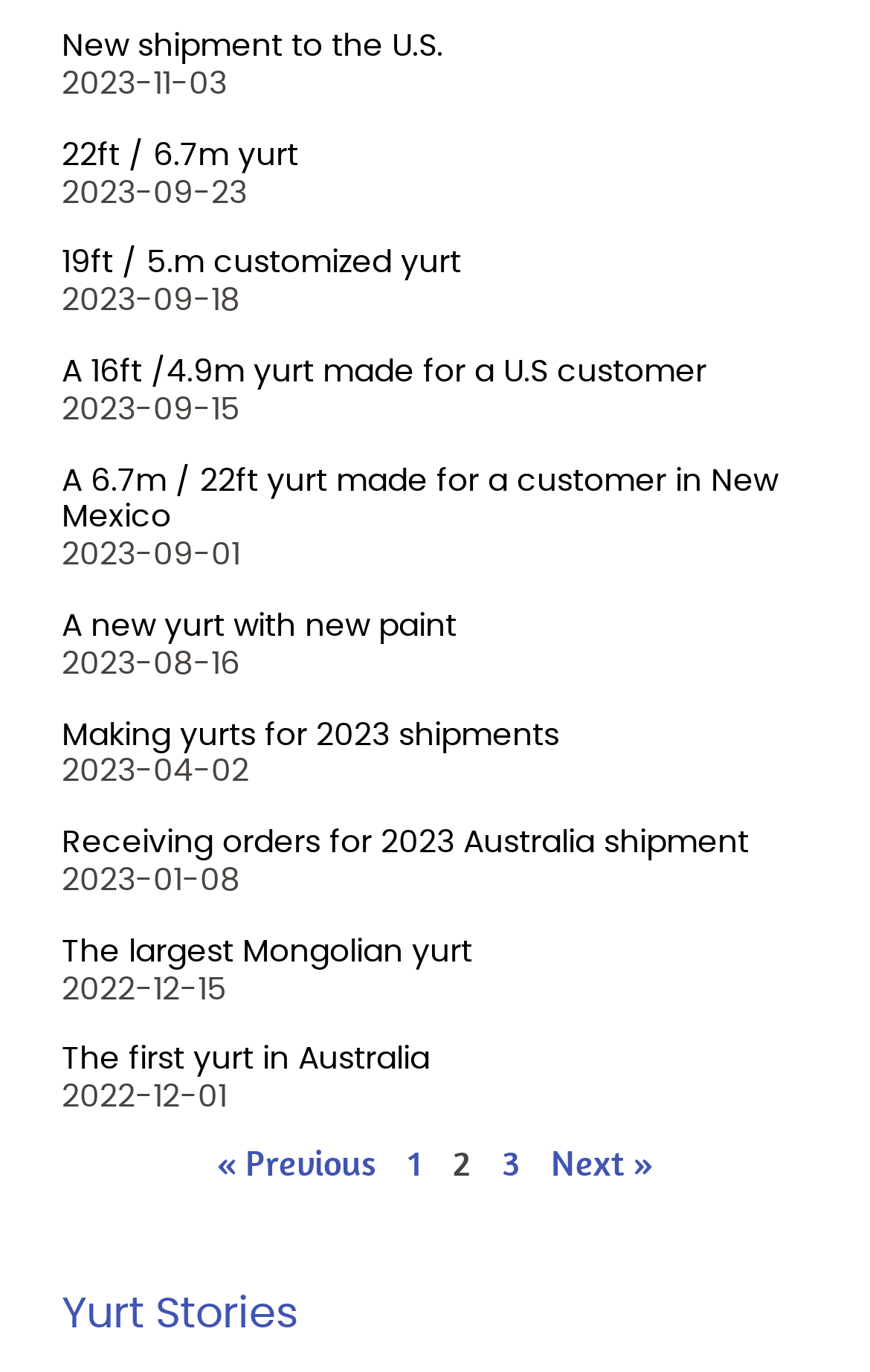Provide the bounding box coordinates of the area you need to click to execute the following instruction: "Go to the next page".

[0.633, 0.832, 0.751, 0.863]